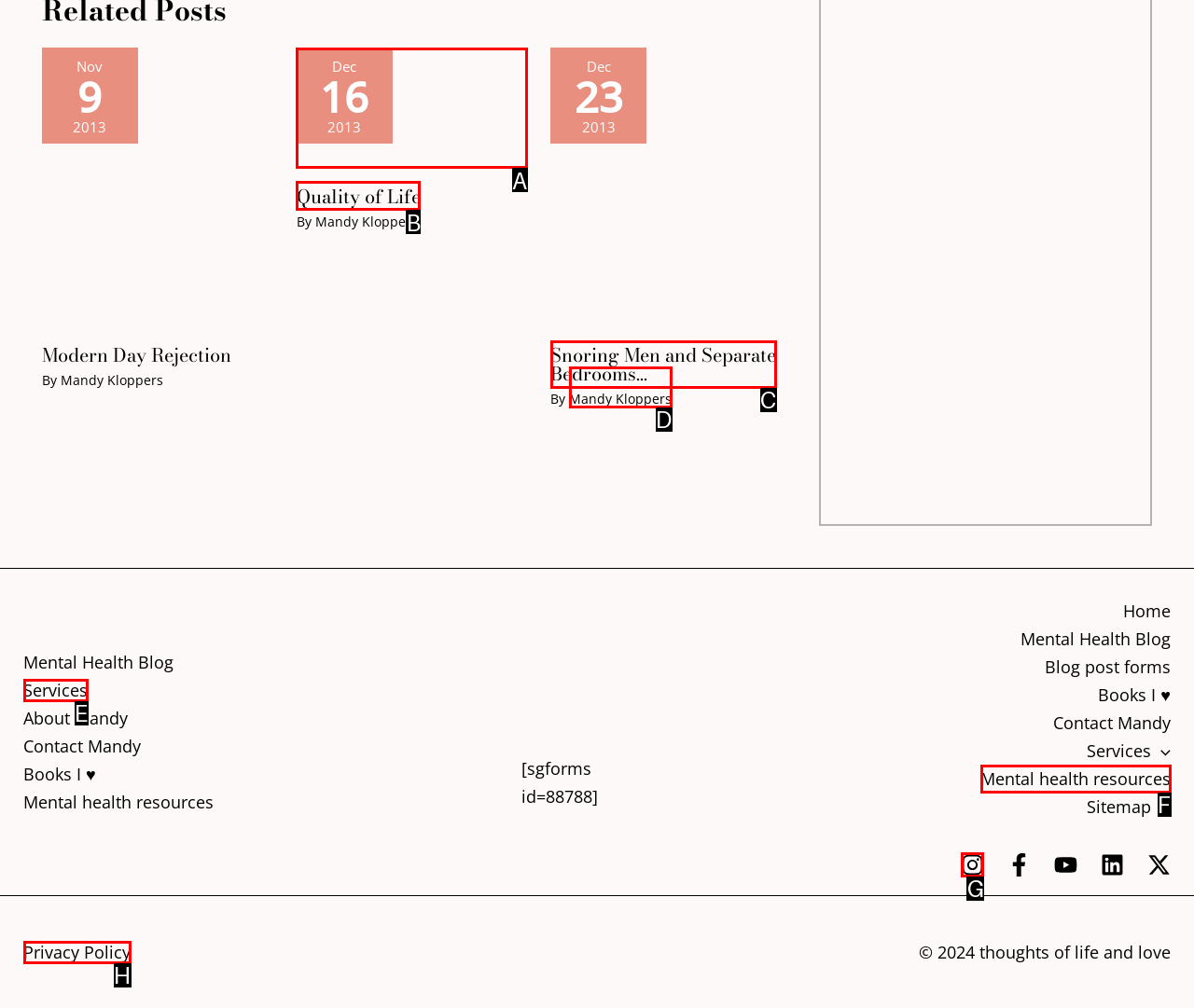Tell me the correct option to click for this task: Follow Mandy on Instagram
Write down the option's letter from the given choices.

G